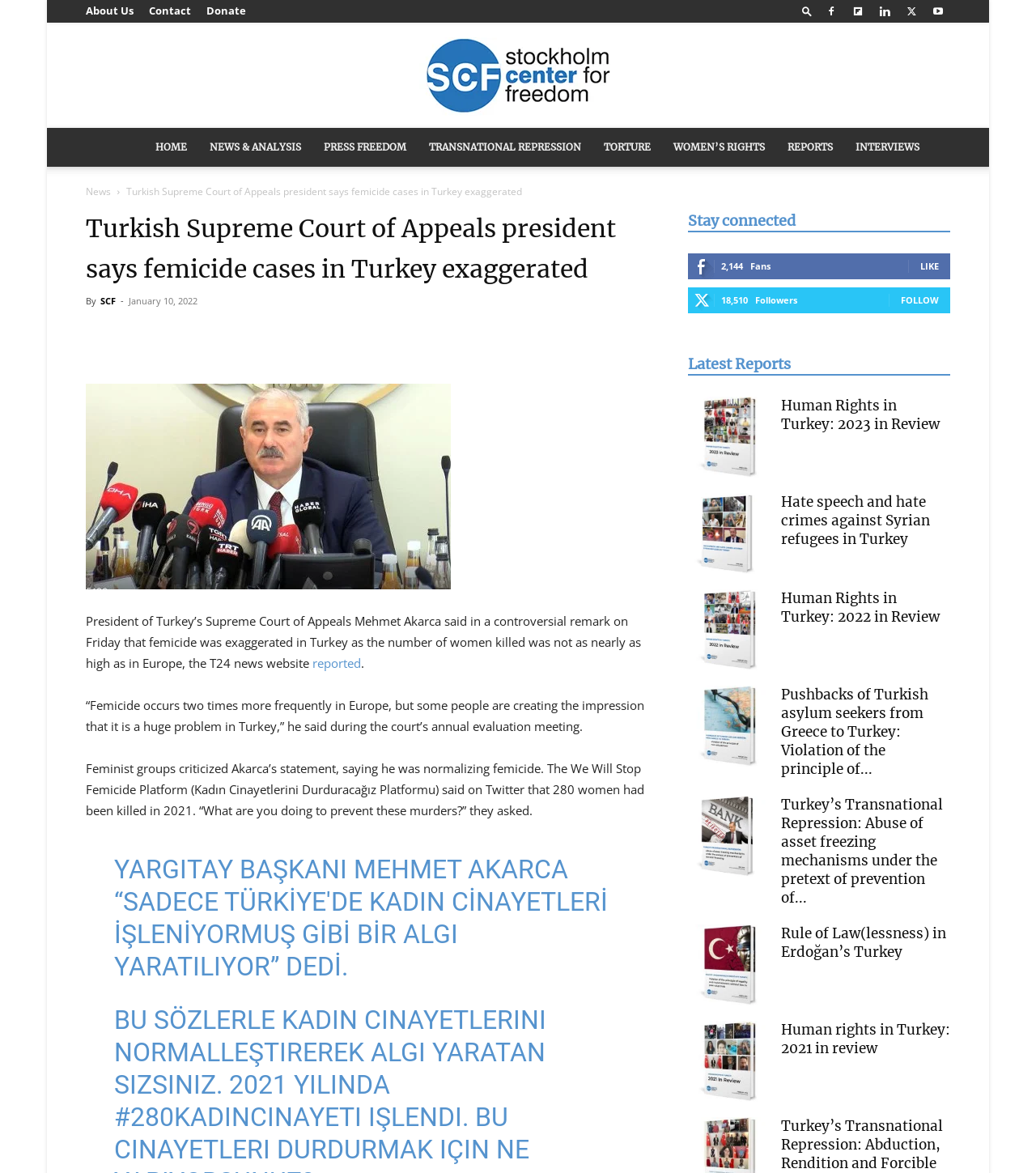Determine the bounding box coordinates in the format (top-left x, top-left y, bottom-right x, bottom-right y). Ensure all values are floating point numbers between 0 and 1. Identify the bounding box of the UI element described by: NEWS & ANALYSIS

[0.191, 0.109, 0.302, 0.142]